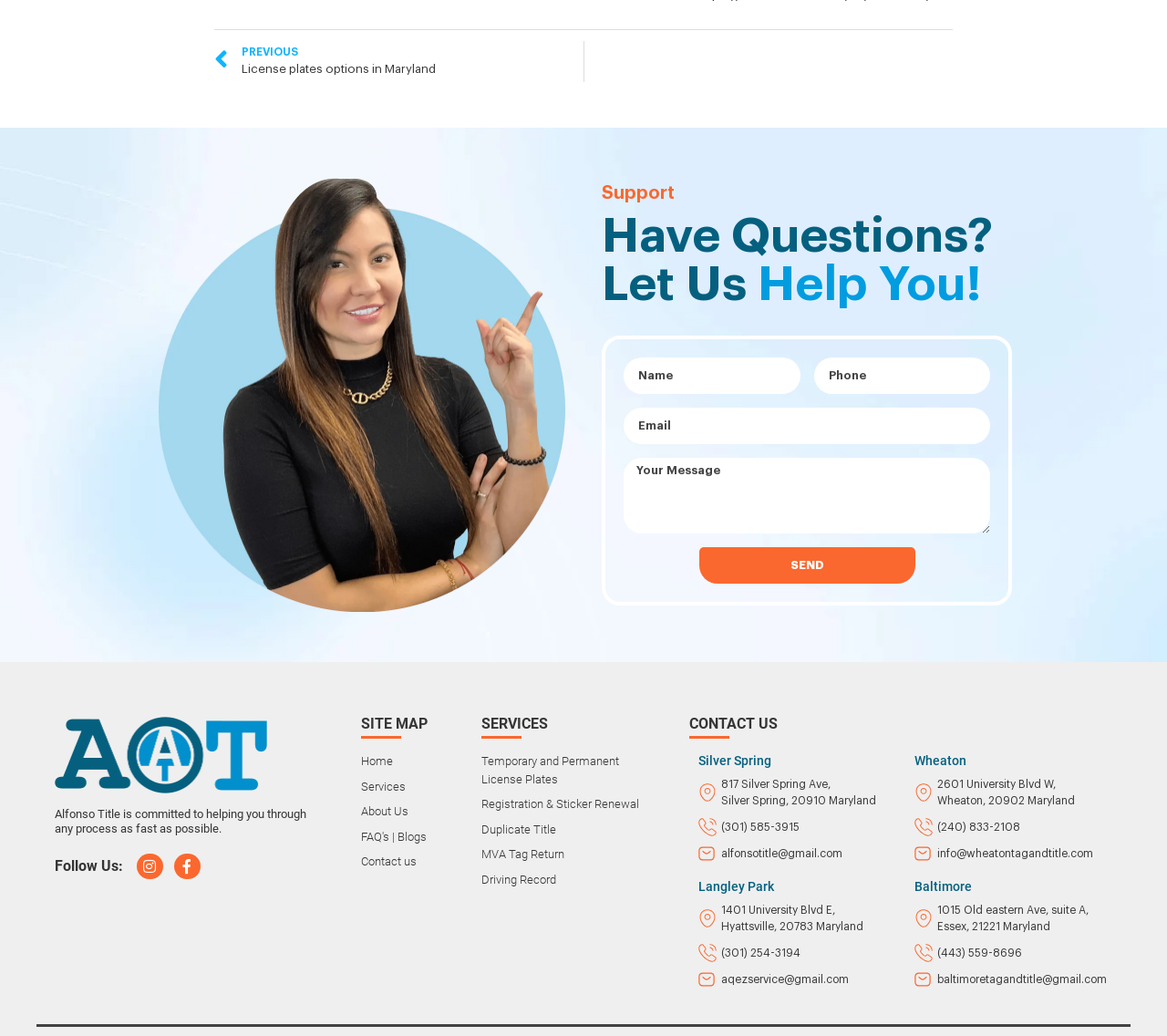Please find the bounding box coordinates of the clickable region needed to complete the following instruction: "Click the 'Temporary and Permanent License Plates' link". The bounding box coordinates must consist of four float numbers between 0 and 1, i.e., [left, top, right, bottom].

[0.412, 0.726, 0.559, 0.761]